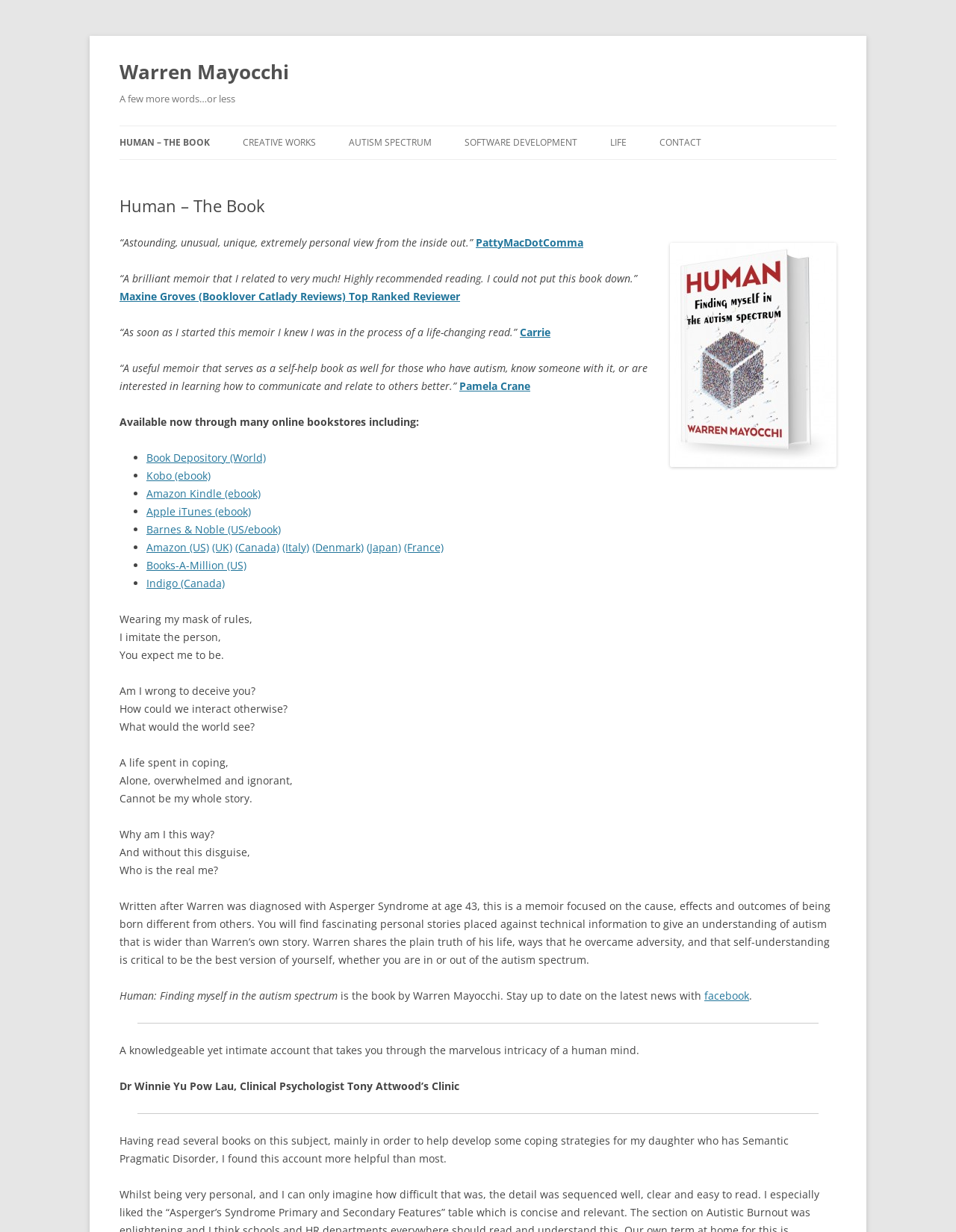Identify the bounding box coordinates of the clickable region necessary to fulfill the following instruction: "Follow Warren Mayocchi on Facebook". The bounding box coordinates should be four float numbers between 0 and 1, i.e., [left, top, right, bottom].

[0.737, 0.802, 0.784, 0.814]